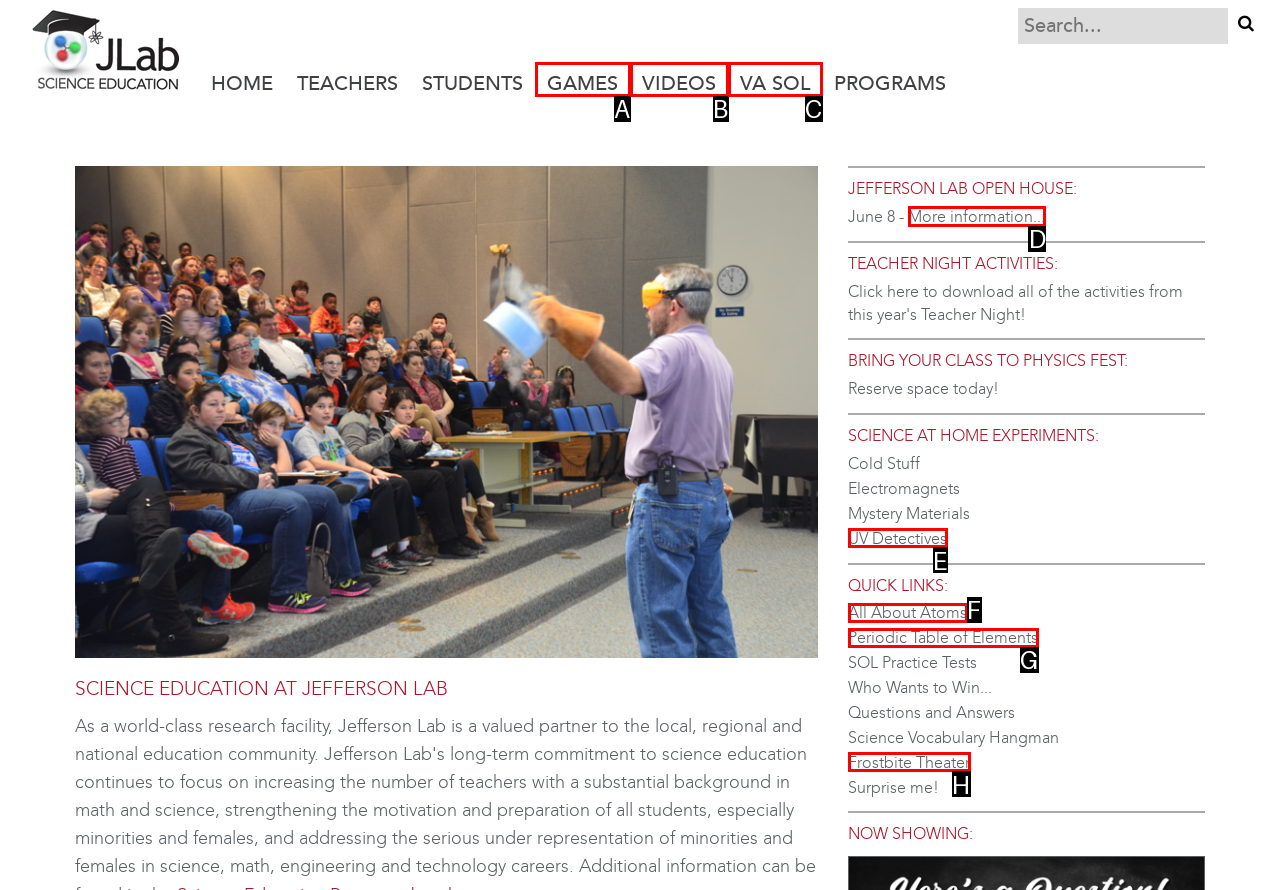Select the letter of the element you need to click to complete this task: Learn about teacher night activities
Answer using the letter from the specified choices.

D